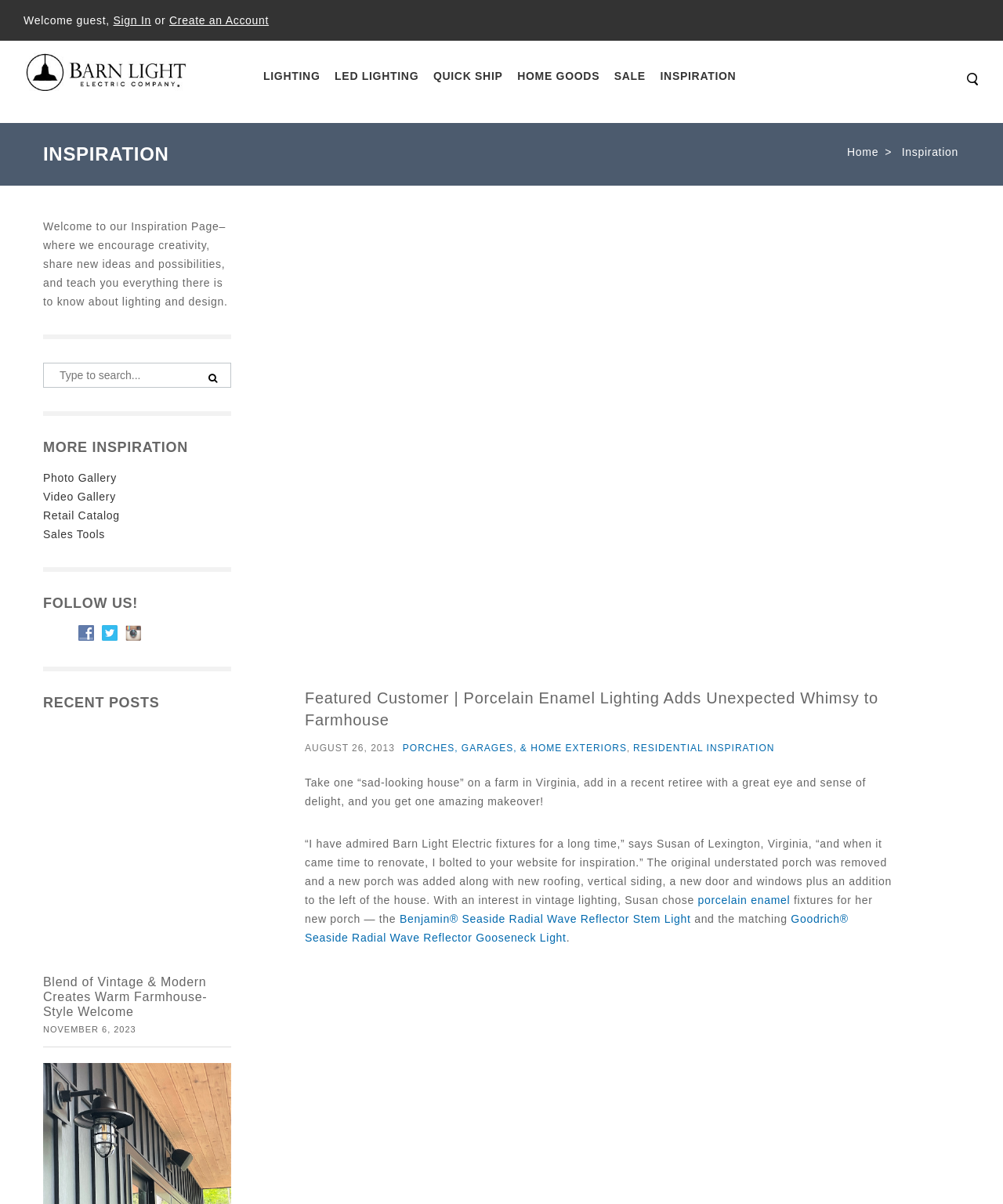Can you specify the bounding box coordinates for the region that should be clicked to fulfill this instruction: "Read the featured customer story".

[0.304, 0.571, 0.891, 0.607]